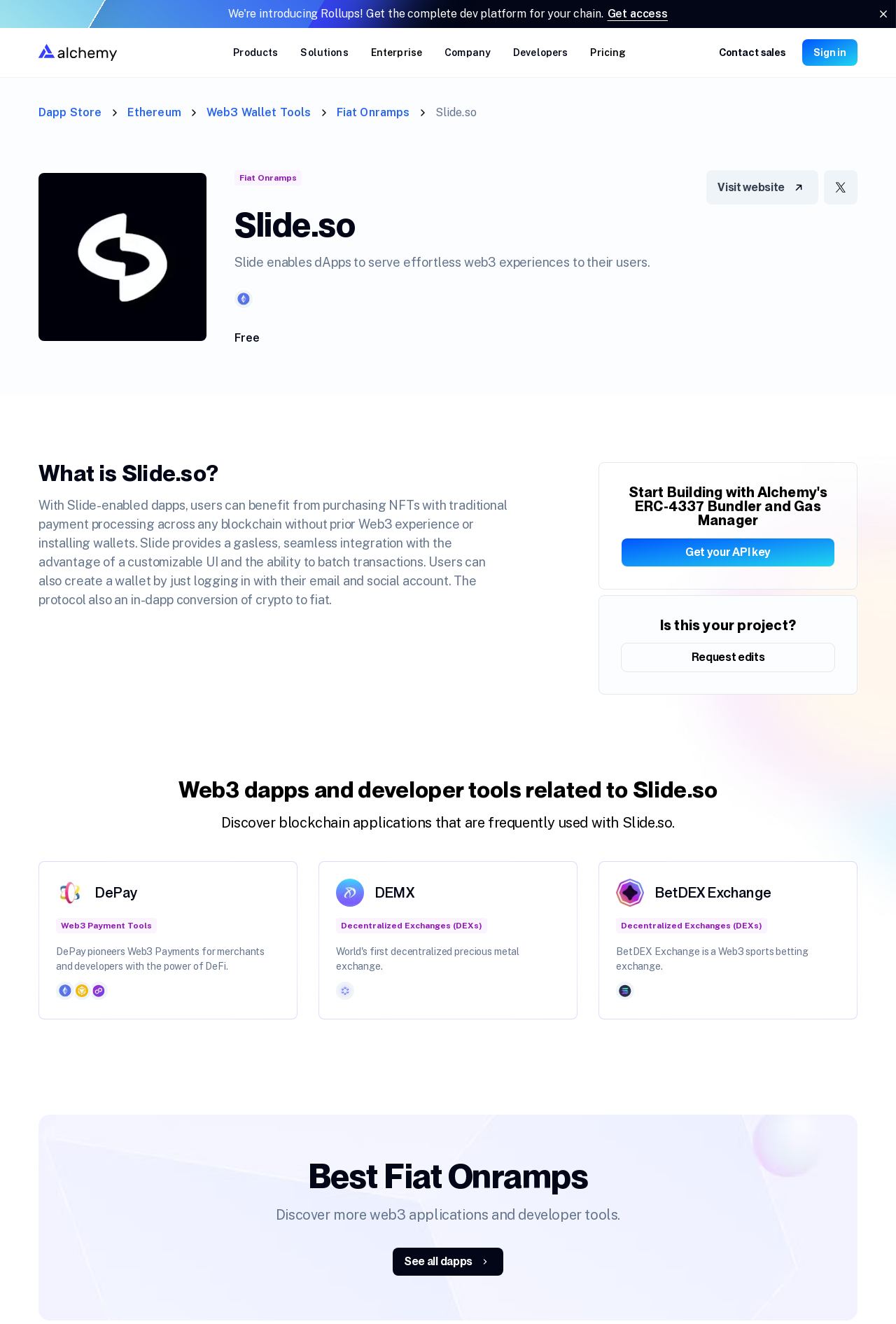Analyze the image and provide a detailed answer to the question: What is the purpose of the 'Get access' link?

The 'Get access' link is likely used to grant users access to the platform, its features, or its resources, which is evident from its placement on the announcement banner and its proximity to the 'Hide banner' button.